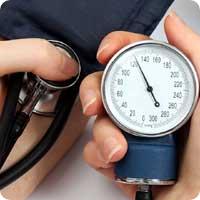Answer the question in one word or a short phrase:
Why is monitoring blood pressure important?

cardiovascular health